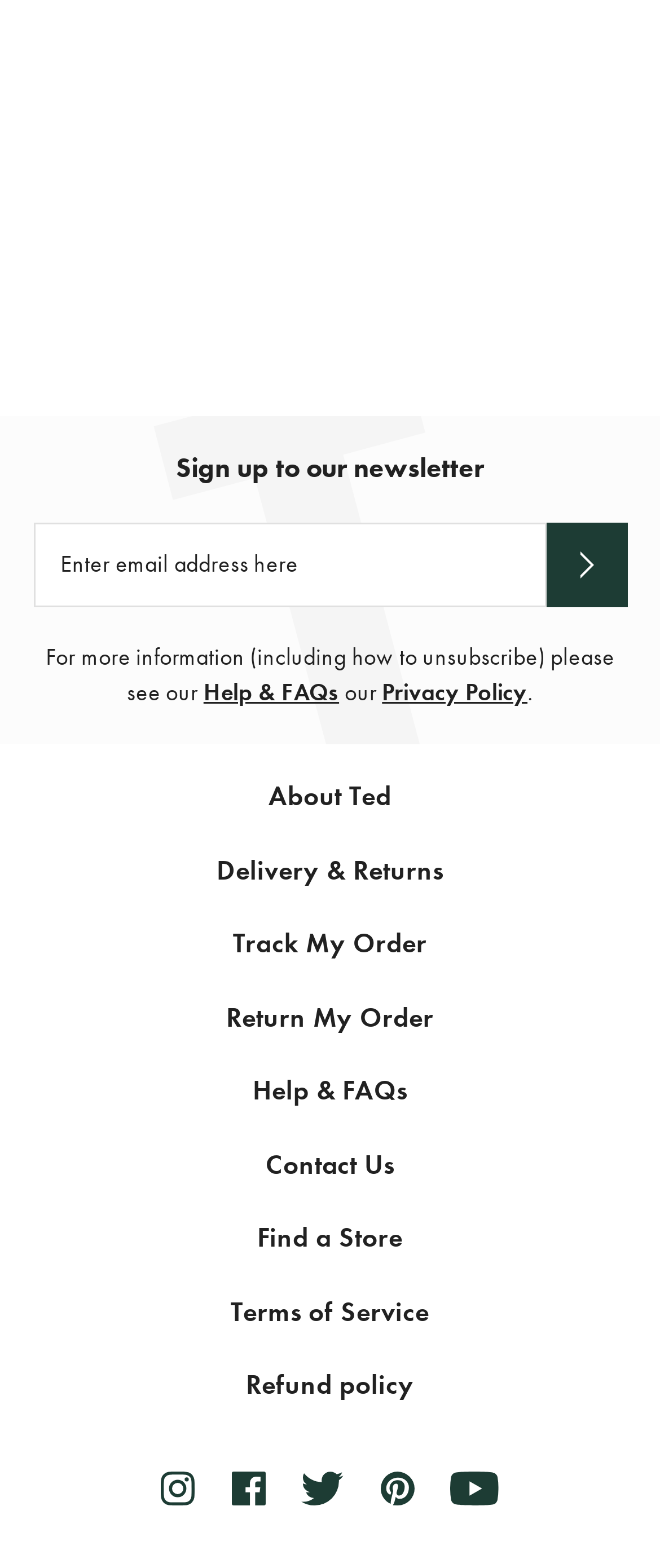Provide the bounding box coordinates, formatted as (top-left x, top-left y, bottom-right x, bottom-right y), with all values being floating point numbers between 0 and 1. Identify the bounding box of the UI element that matches the description: name="contact[email]" placeholder="Enter email address here"

[0.053, 0.334, 0.824, 0.386]